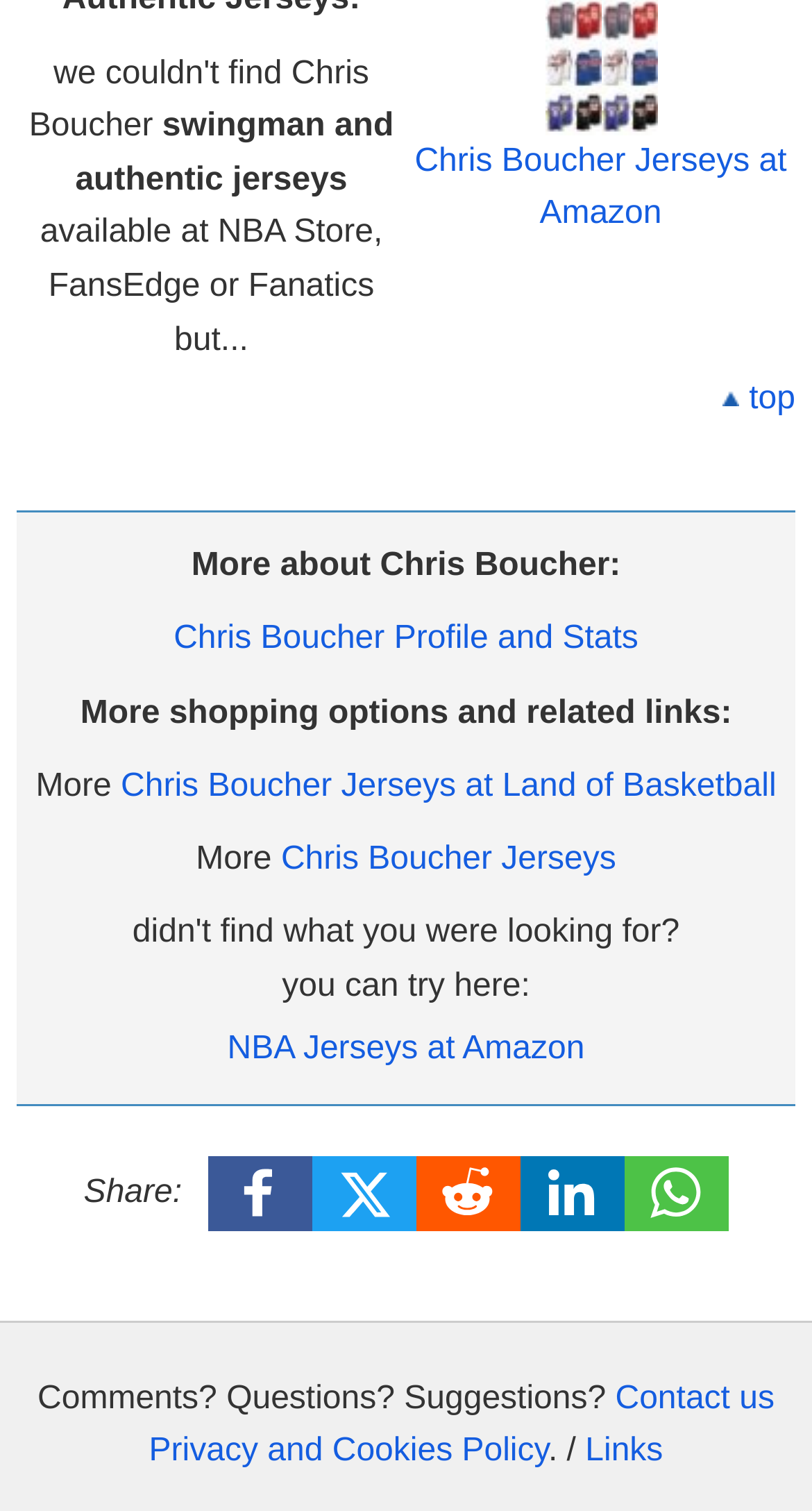How many social media platforms are available for sharing?
Please provide a detailed answer to the question.

The webpage has links to Facebook, Twitter, Reddit, LinkedIn, and WhatsApp, which are all social media platforms, allowing users to share content.